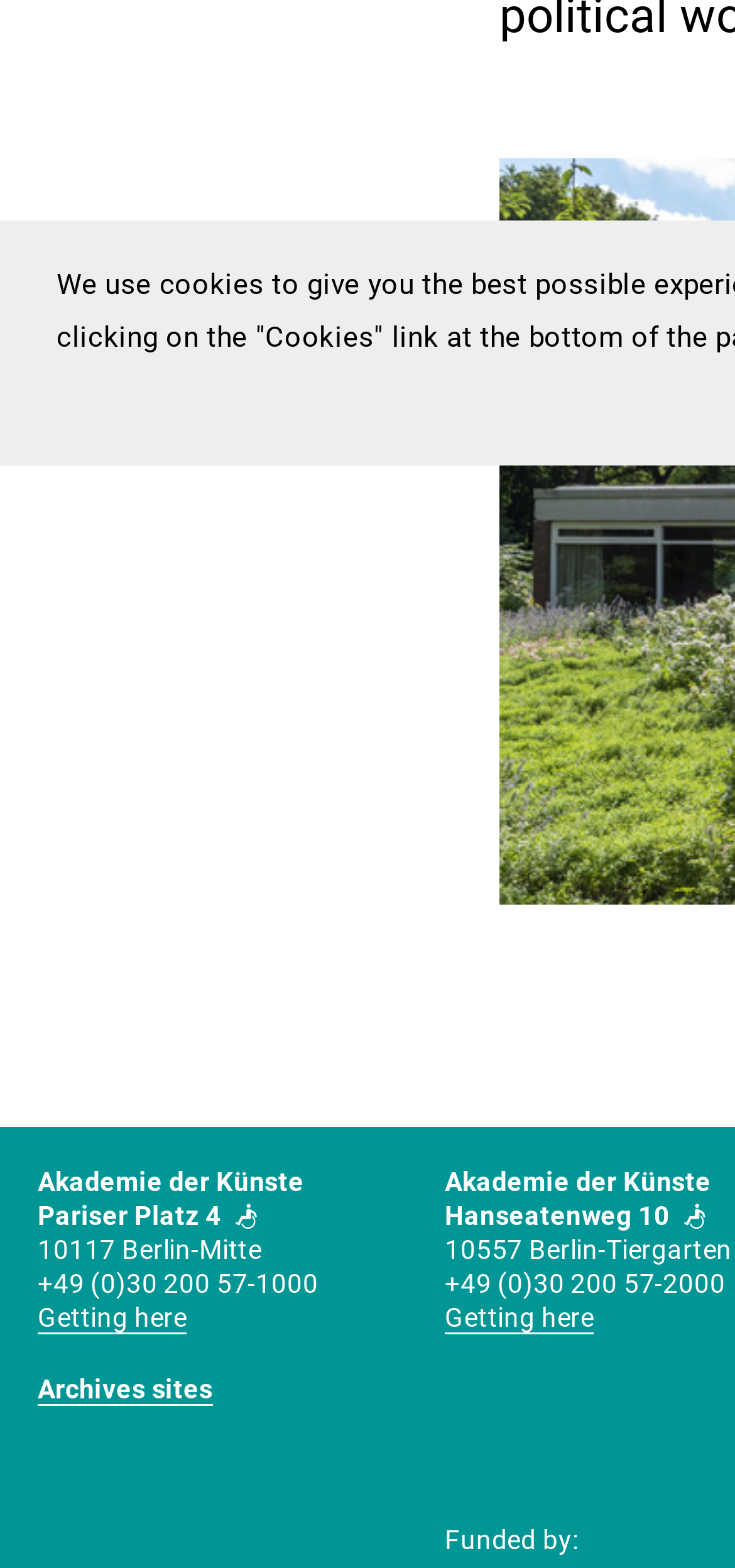What is the link text for getting directions?
Please provide a comprehensive answer based on the information in the image.

I noticed that there are two links with the same text 'Getting here', one for each address, which suggests that this link text is used for getting directions.